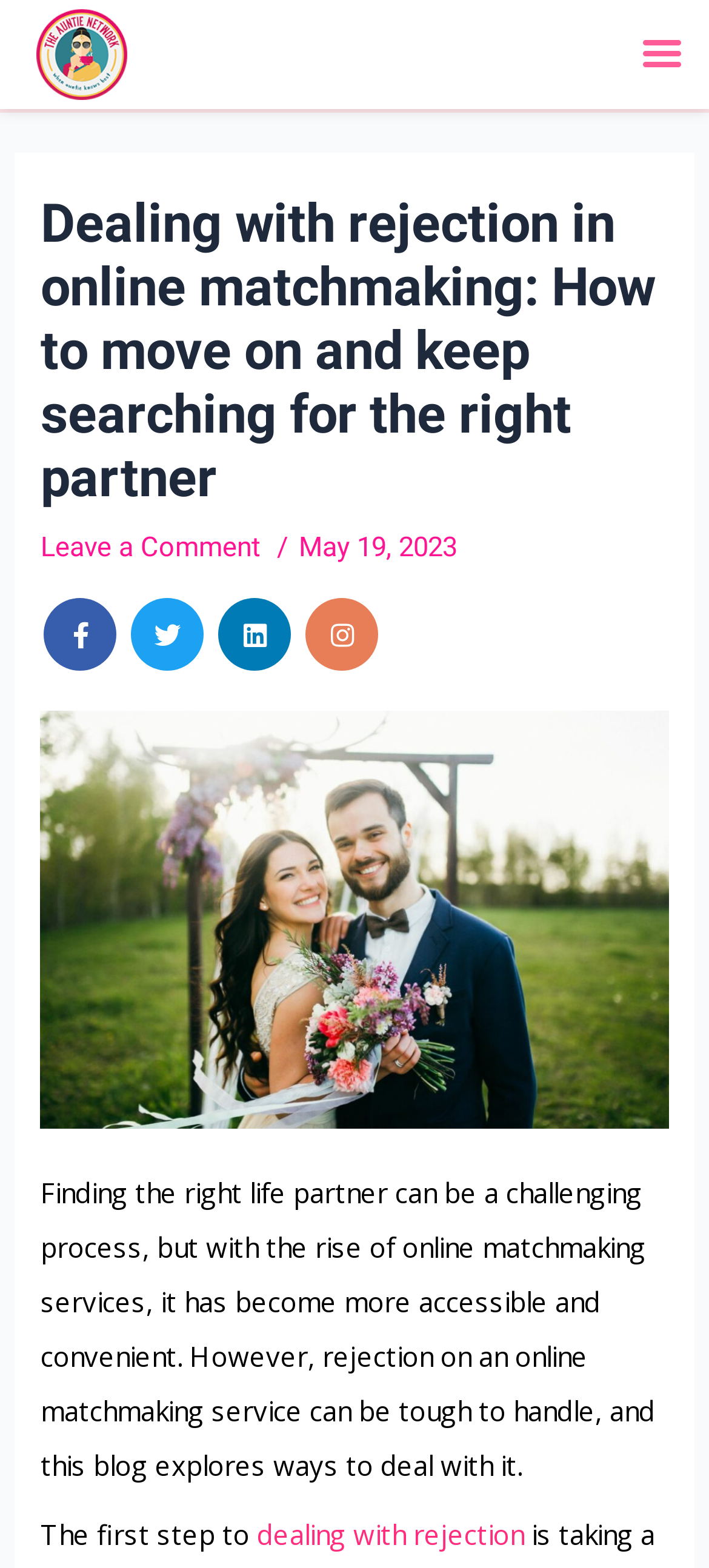Based on the provided description, "alt="The Auntie Network Logo"", find the bounding box of the corresponding UI element in the screenshot.

[0.051, 0.023, 0.179, 0.044]